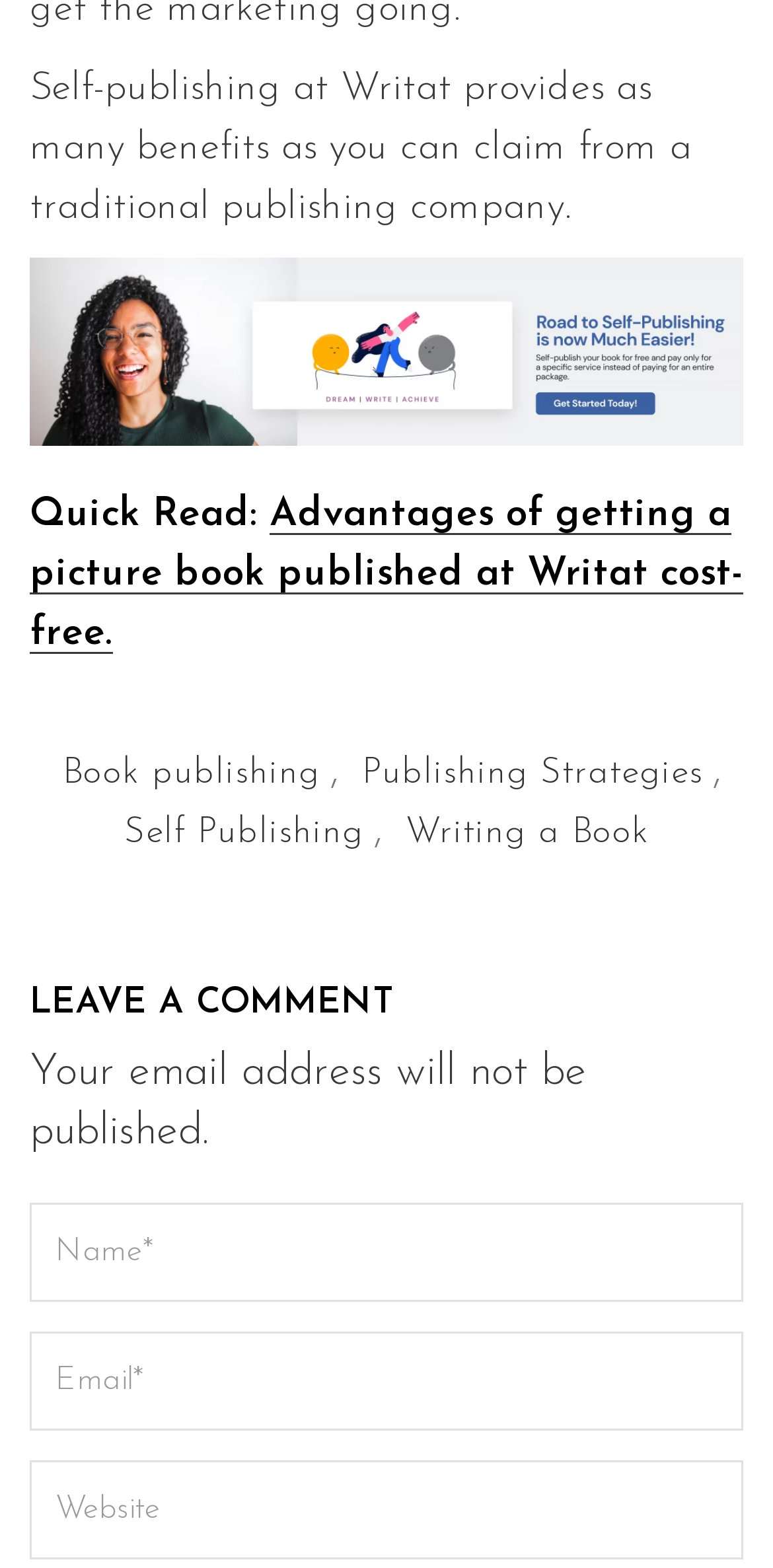What is the purpose of the 'Name*' textbox?
Provide a detailed answer to the question using information from the image.

The 'Name*' textbox is a required field, indicating that it is necessary to input a name in order to leave a comment on the webpage. This suggests that the purpose of the textbox is to collect the commenter's name.